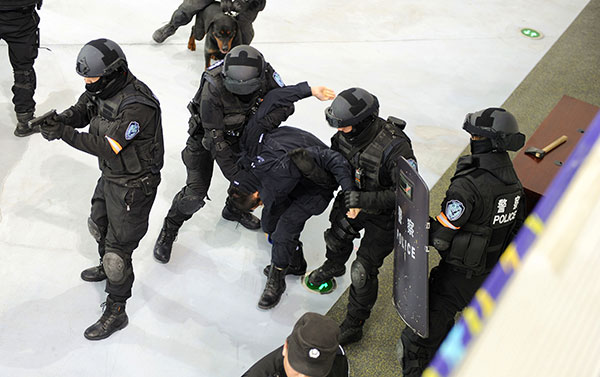Please give a short response to the question using one word or a phrase:
What is the purpose of the drill?

To handle potential threats